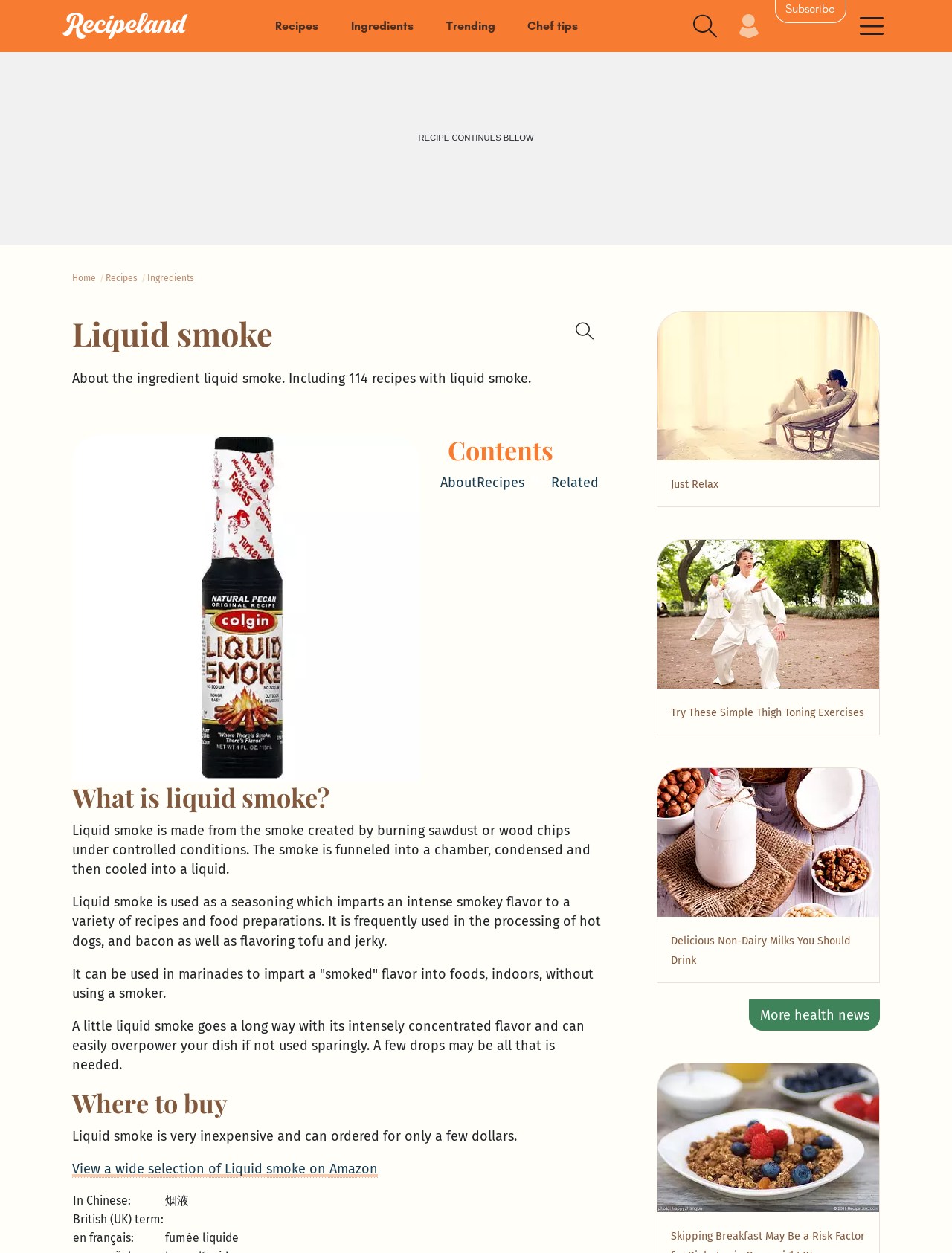Answer the following in one word or a short phrase: 
How many recipes are included with liquid smoke?

114